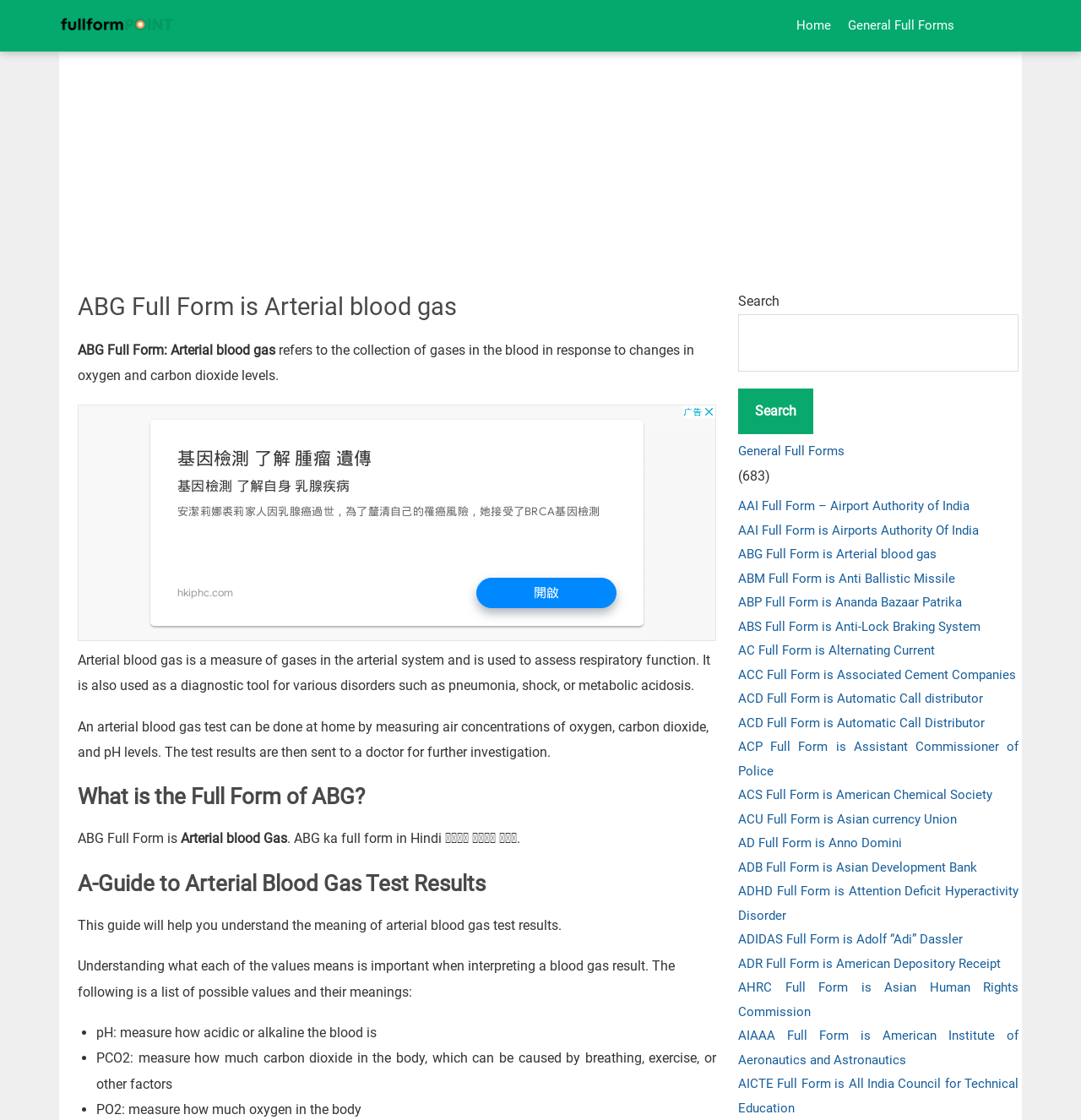What is pH in a blood gas test?
Offer a detailed and exhaustive answer to the question.

The list of possible values and their meanings in the guide to arterial blood gas test results mentions that pH measures how acidic or alkaline the blood is.